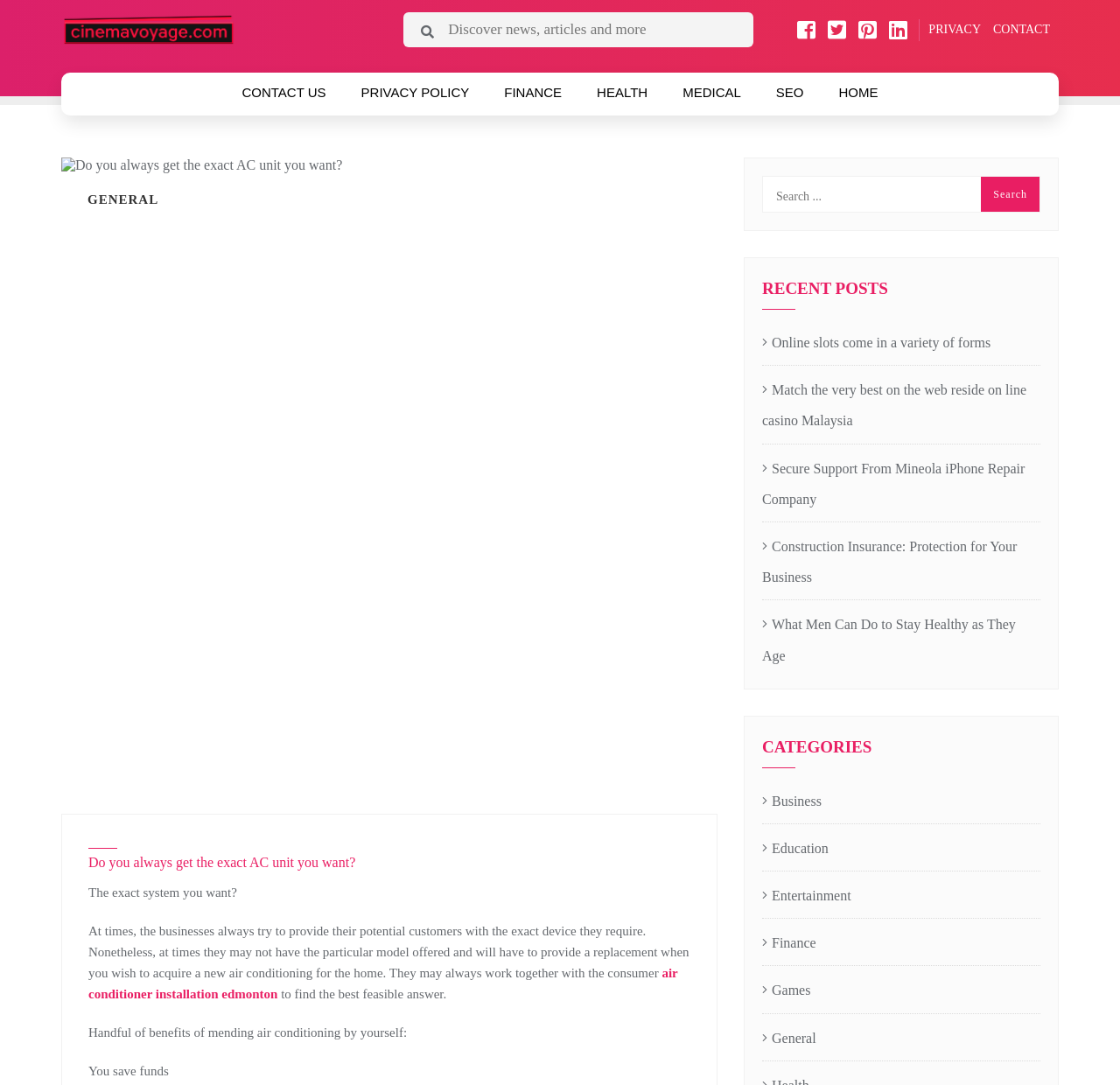Please specify the bounding box coordinates of the element that should be clicked to execute the given instruction: 'Explore the CATEGORIES section'. Ensure the coordinates are four float numbers between 0 and 1, expressed as [left, top, right, bottom].

[0.68, 0.68, 0.929, 0.708]